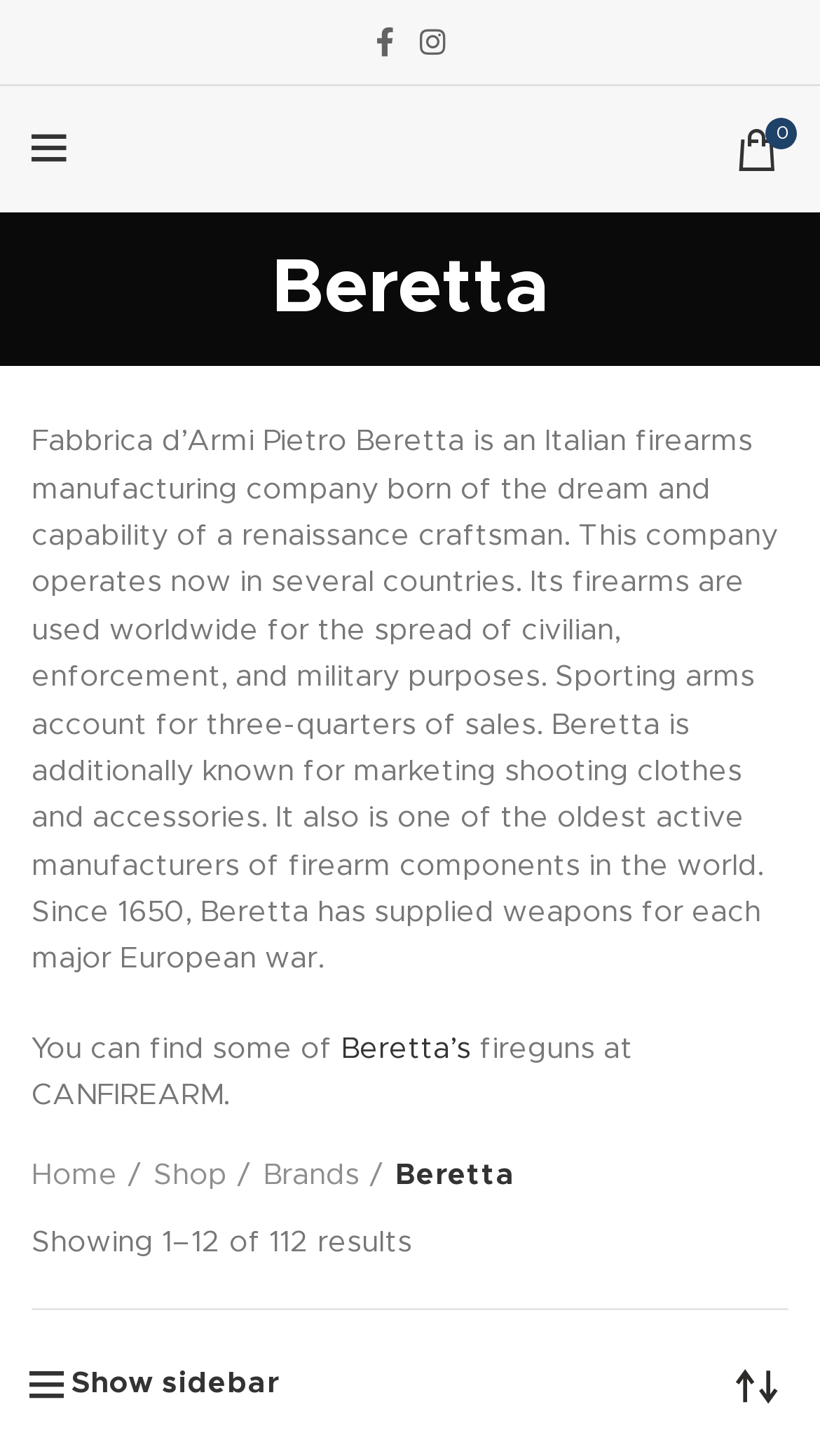Specify the bounding box coordinates (top-left x, top-left y, bottom-right x, bottom-right y) of the UI element in the screenshot that matches this description: Show sidebar

[0.038, 0.941, 0.341, 0.961]